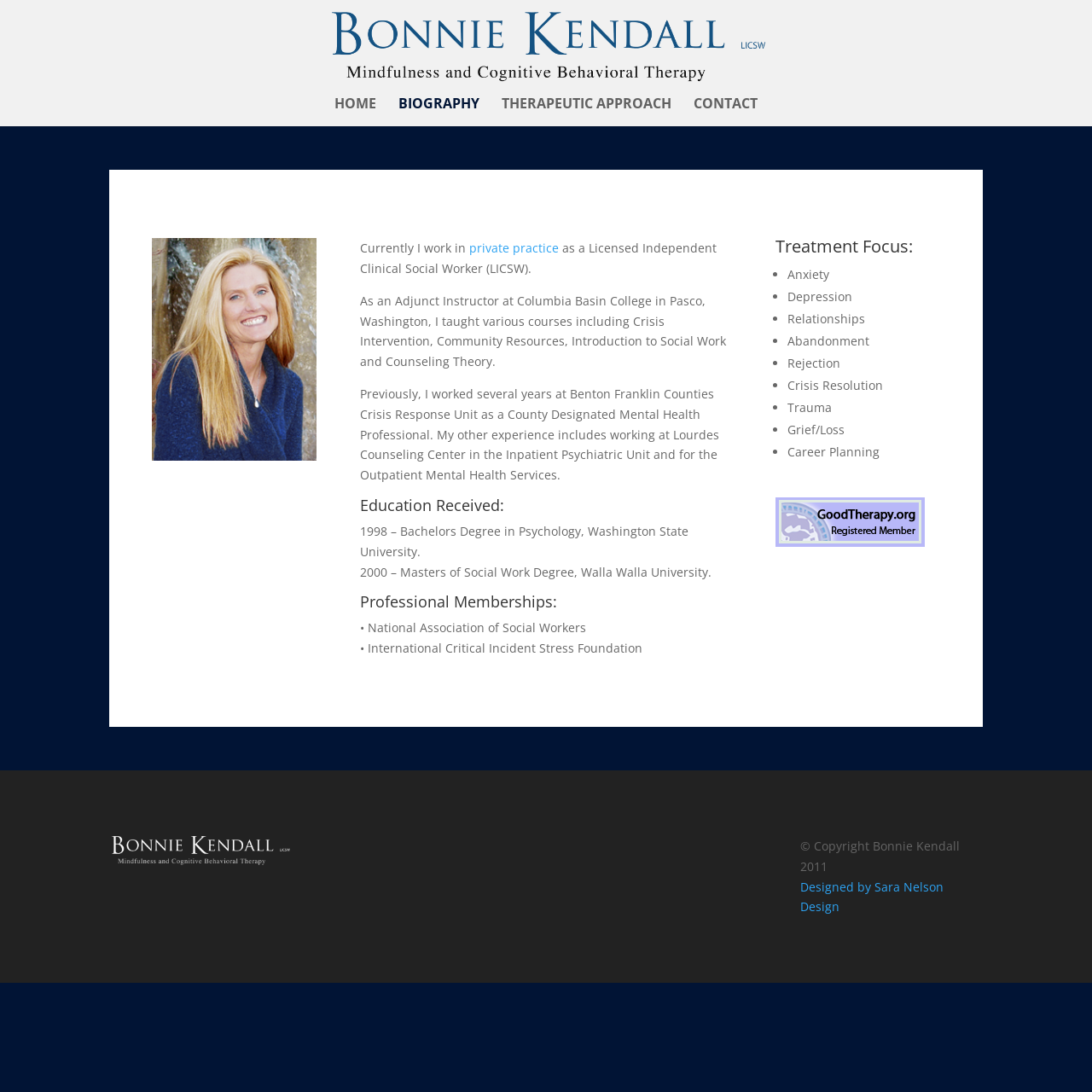What is the name of the designer of the webpage?
Provide an in-depth and detailed answer to the question.

The webpage credits Sara Nelson Design for its design, as stated in the footer section of the webpage.